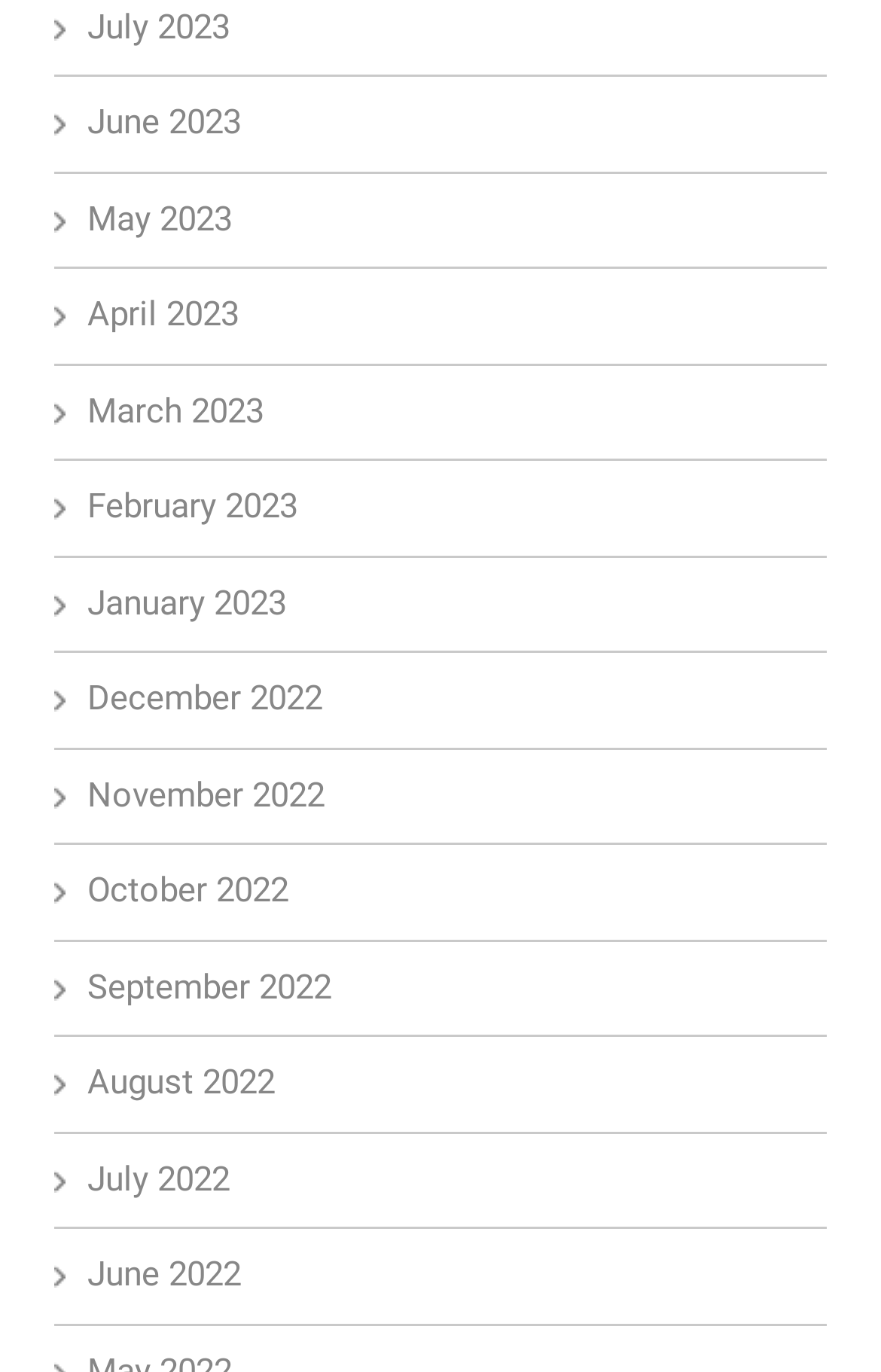Find the bounding box coordinates of the element I should click to carry out the following instruction: "view July 2023".

[0.099, 0.005, 0.261, 0.034]